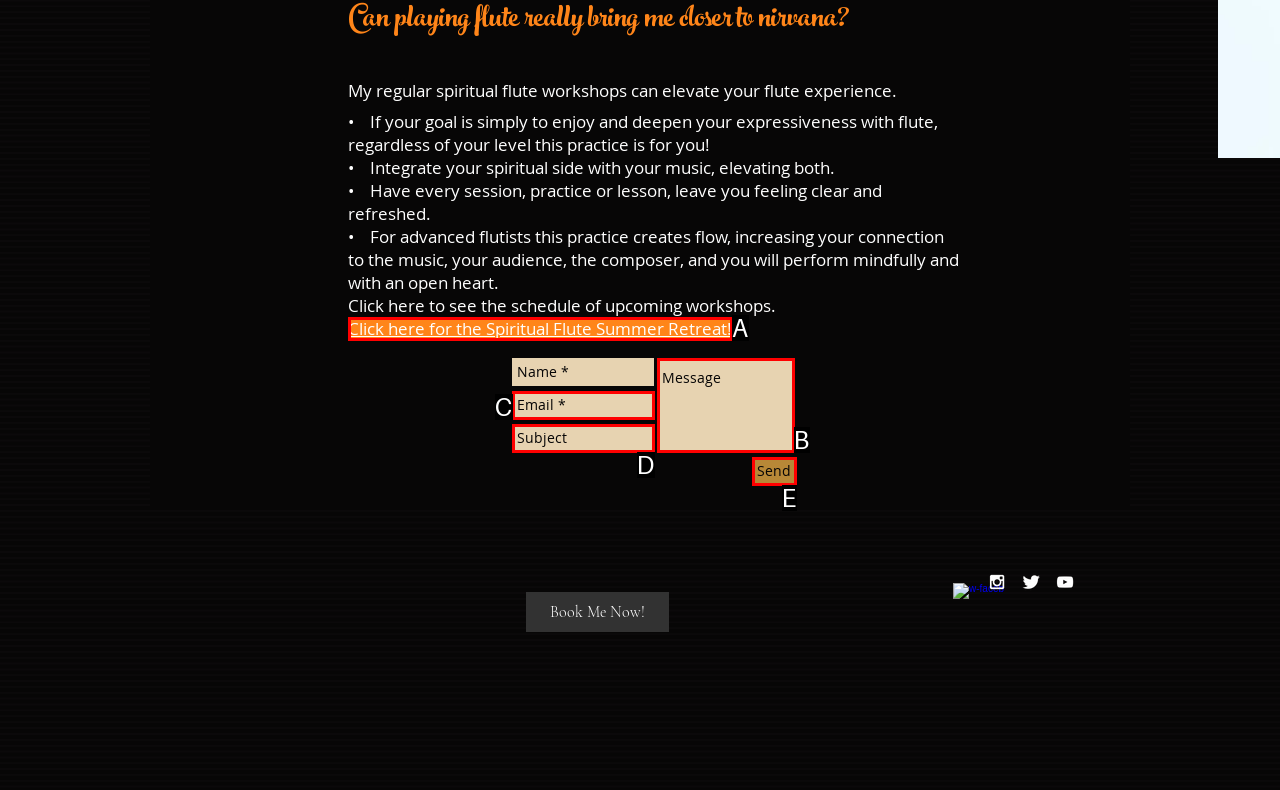Identify the letter corresponding to the UI element that matches this description: placeholder="Message"
Answer using only the letter from the provided options.

B